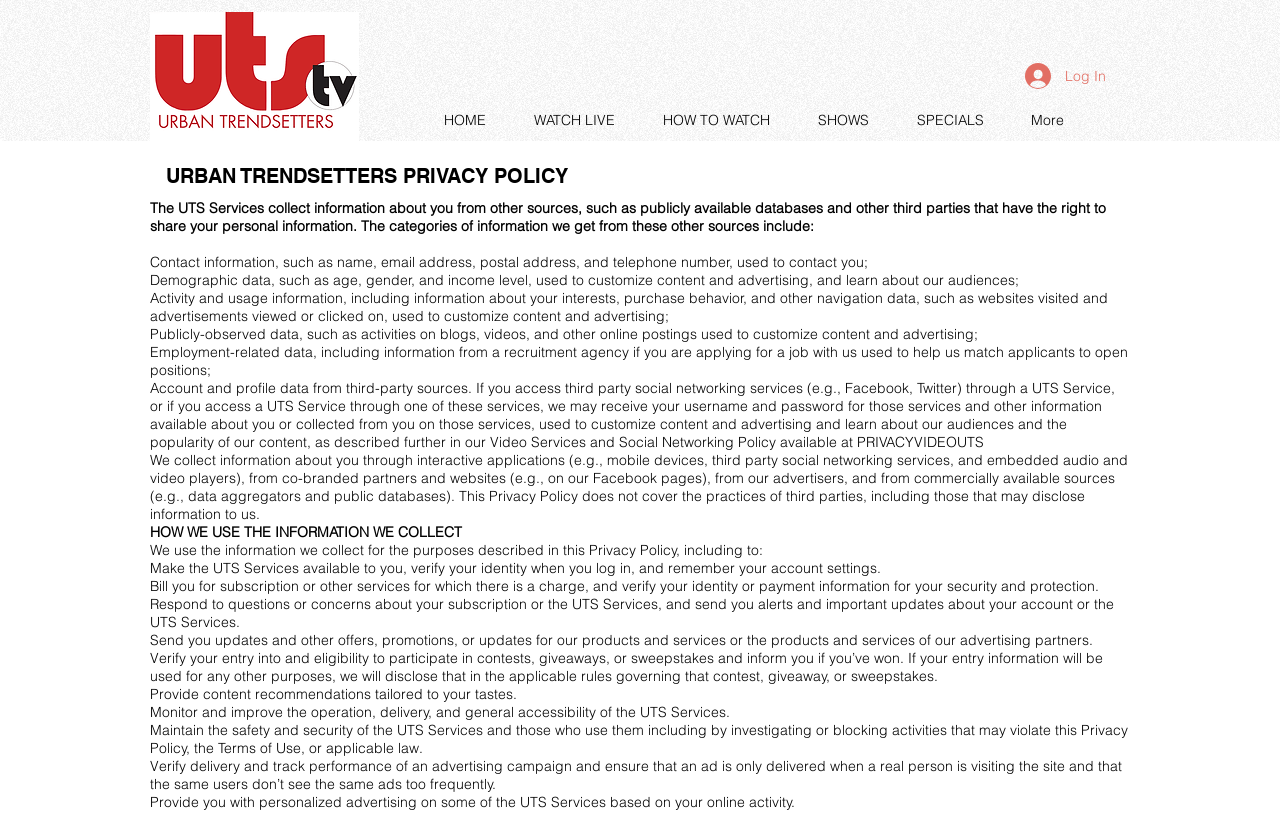How does the website use the collected information?
Using the image as a reference, answer with just one word or a short phrase.

For various purposes